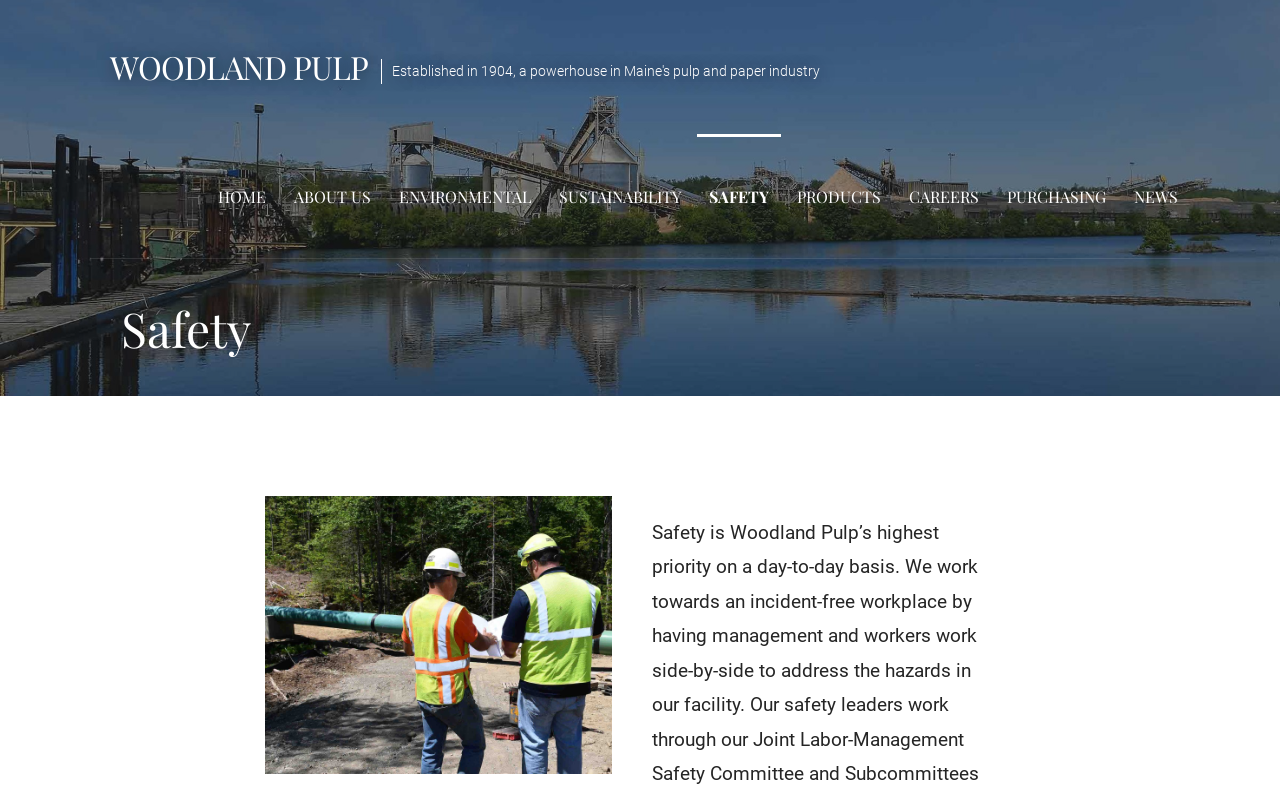Please identify the bounding box coordinates of the element that needs to be clicked to perform the following instruction: "go to home page".

[0.161, 0.167, 0.217, 0.322]